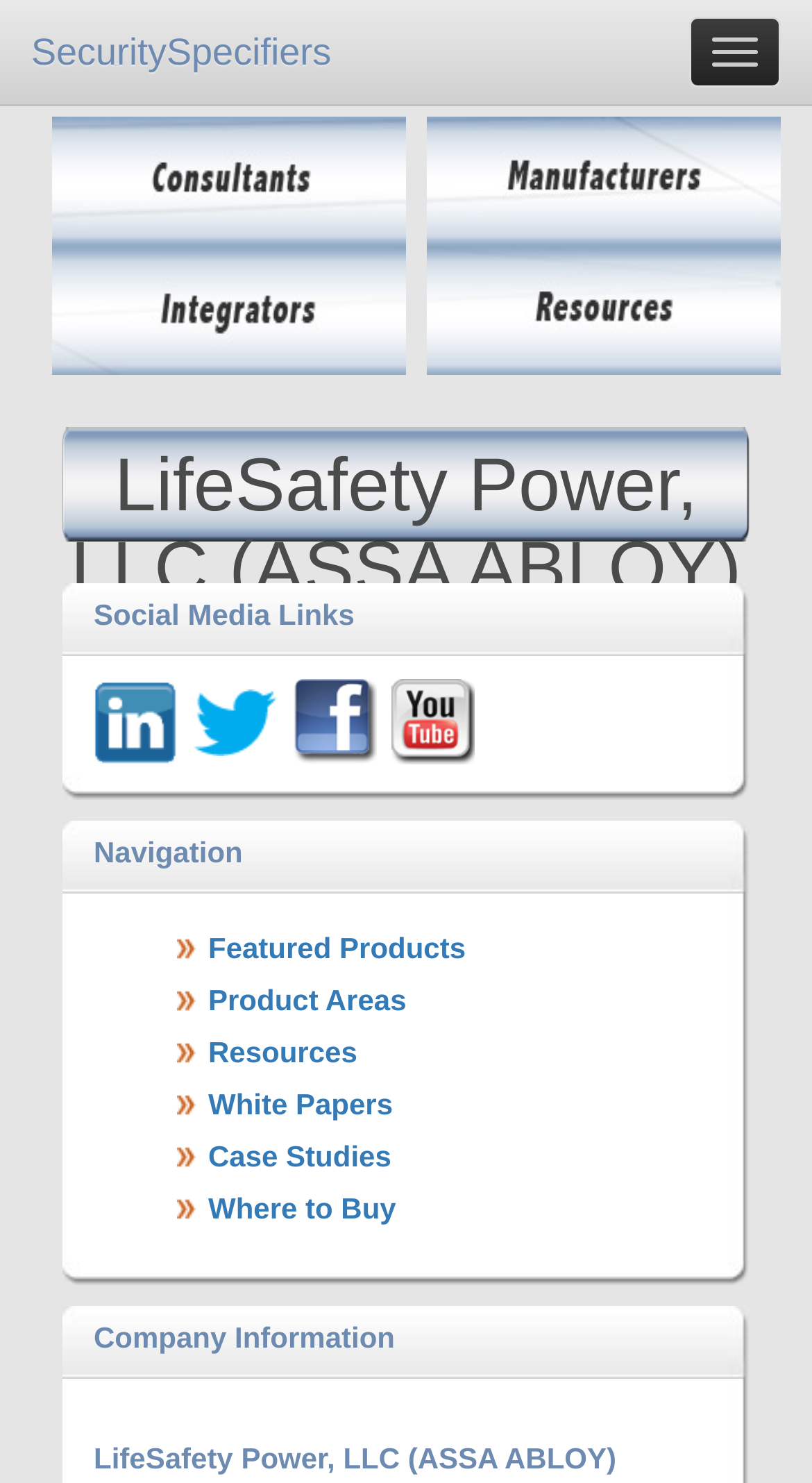Find the headline of the webpage and generate its text content.

LifeSafety Power, LLC (ASSA ABLOY)